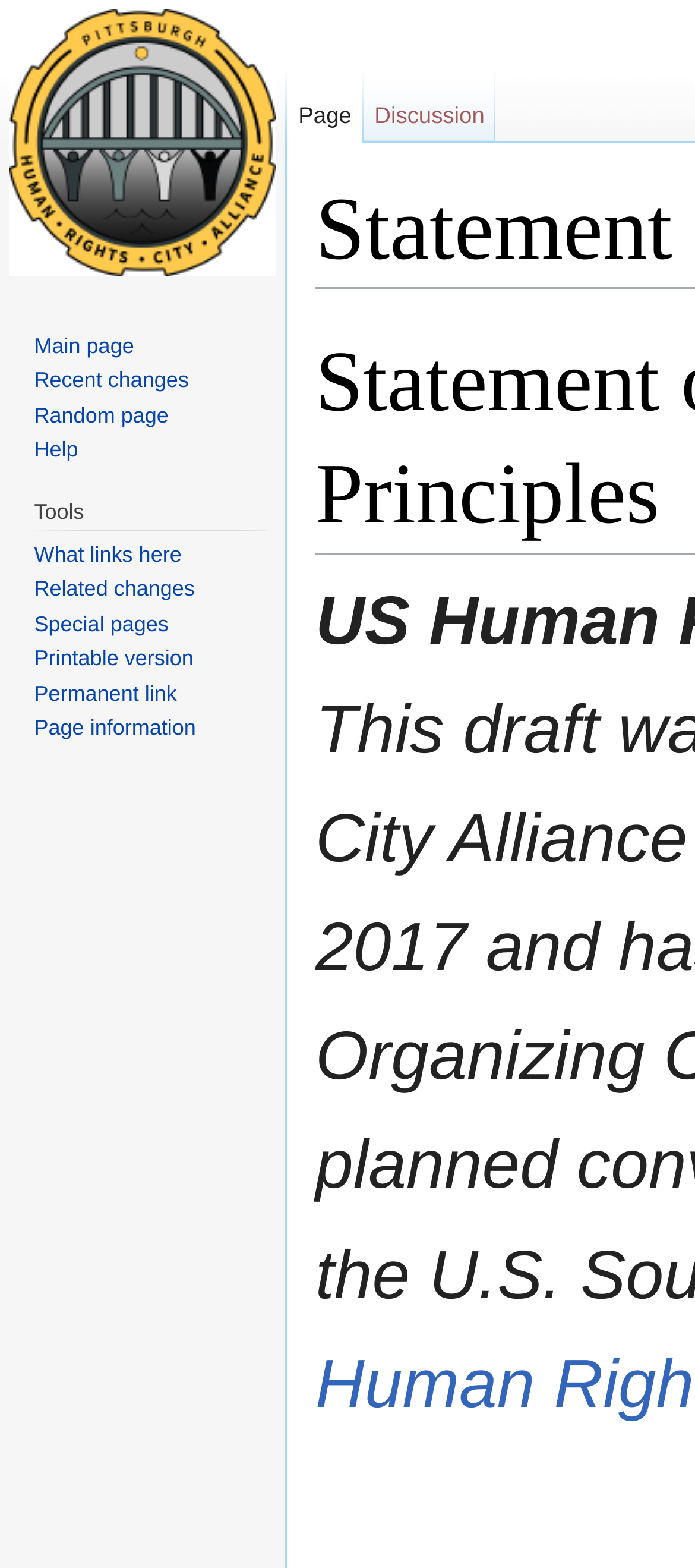Create a full and detailed caption for the entire webpage.

The webpage is about the "Statement of principles" of the Pittsburgh Human Rights City Alliance. At the top-left corner, there is a link to "Visit the main page". Below it, there are three navigation sections: "Namespaces", "Navigation", and "Tools". 

In the "Namespaces" section, there are two links: "Page" and "Discussion". The "Navigation" section contains four links: "Main page", "Recent changes", "Random page", and "Help". The "Tools" section has a heading "Tools" and six links: "What links here", "Related changes", "Special pages", "Printable version", "Permanent link", and "Page information". 

Above these navigation sections, there is a "Jump to:" label, followed by two links: "navigation" and "search". The "navigation" link is to the right of the "Jump to:" label, and the "search" link is to the right of the "navigation" link.